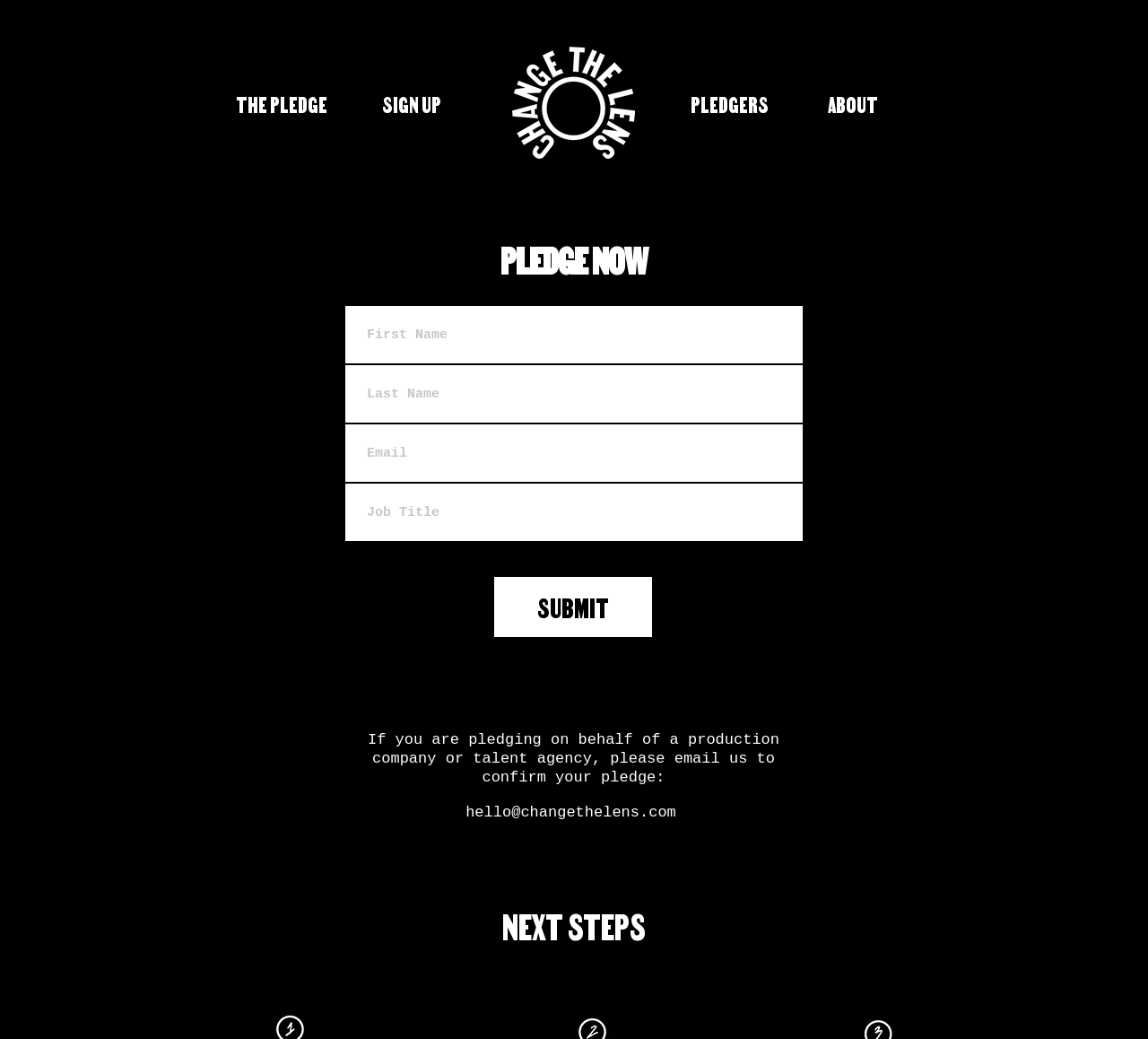Locate the bounding box coordinates of the element you need to click to accomplish the task described by this instruction: "Search for Clones, Teens, Mothers, Seeds, and Tissue Cultures".

None